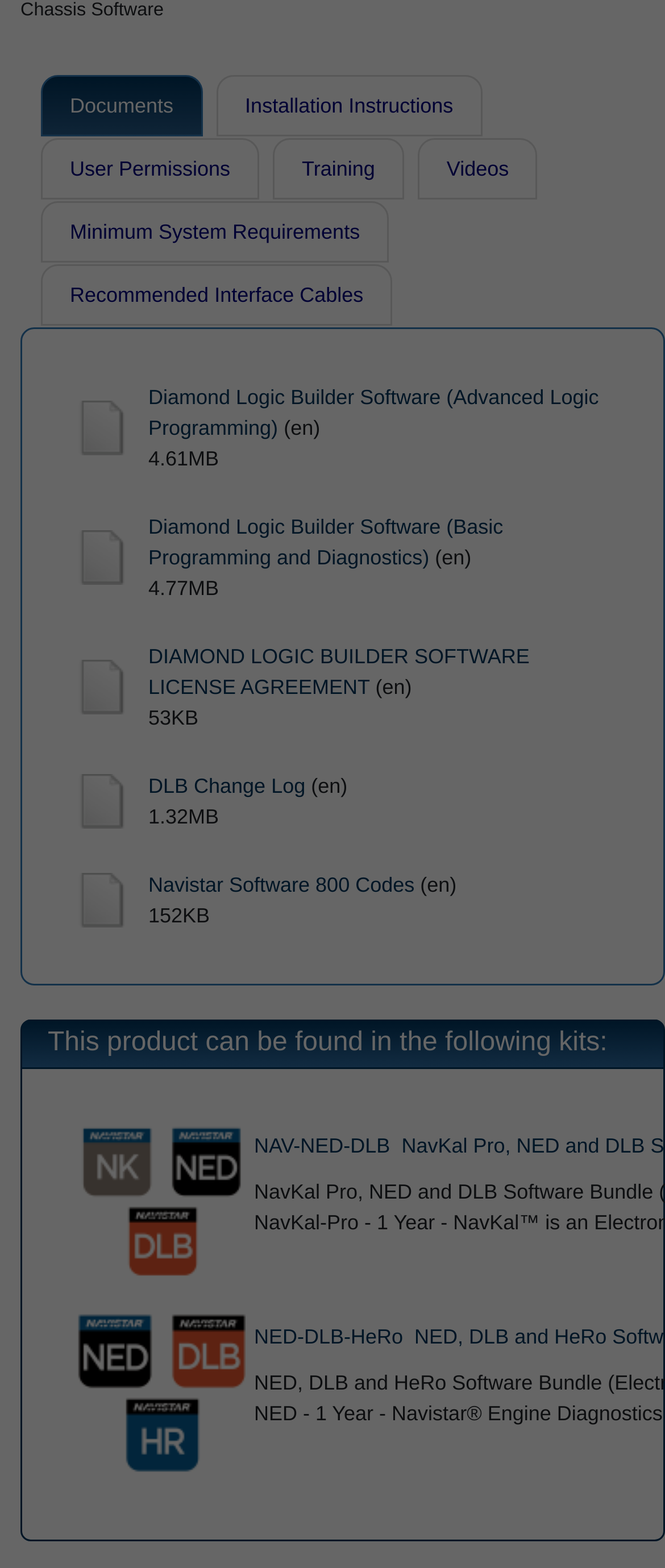Please find the bounding box for the UI component described as follows: "Recommended Interface Cables".

[0.062, 0.169, 0.59, 0.208]